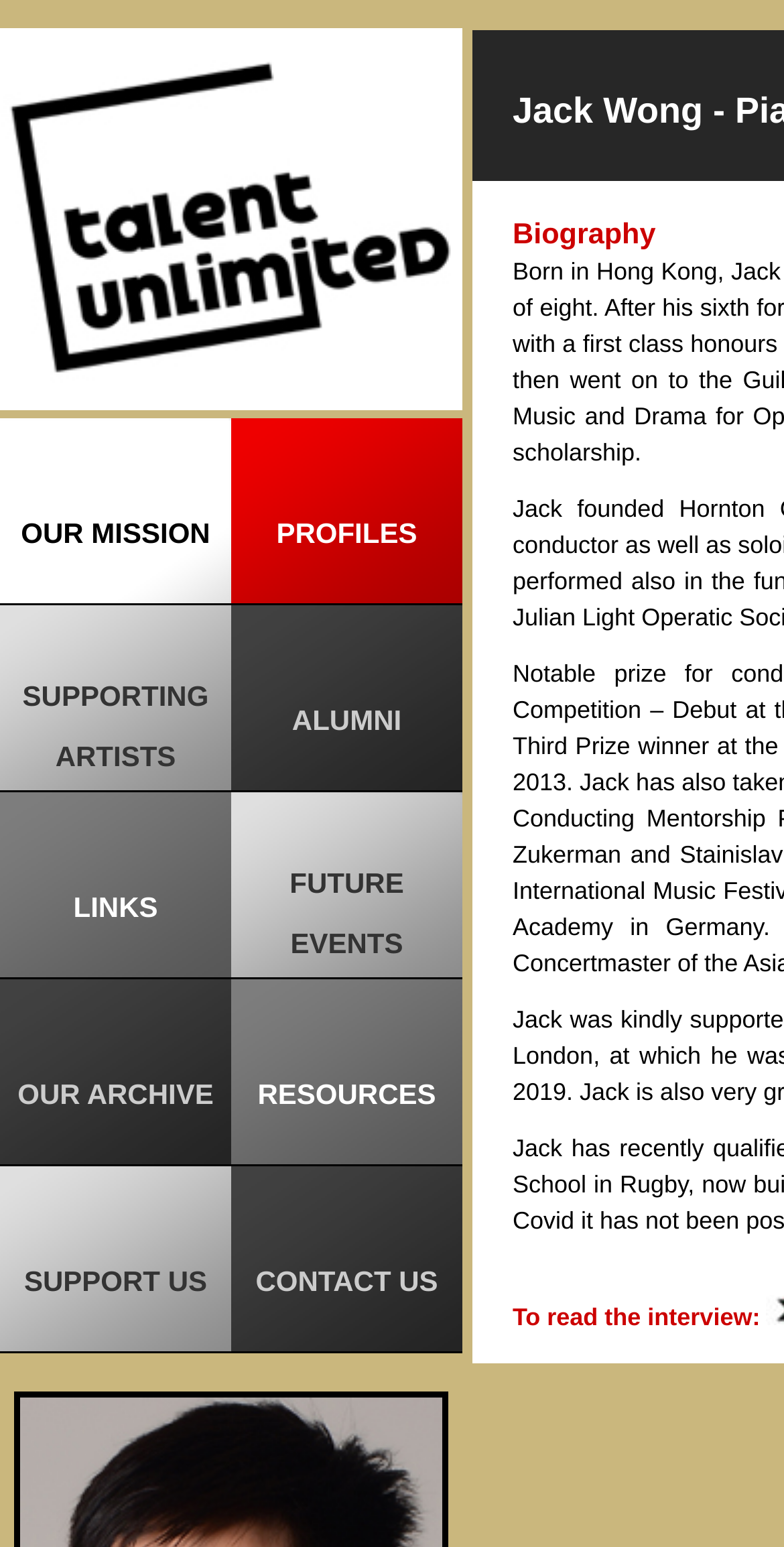Please reply to the following question using a single word or phrase: 
What type of element is located at the top of the webpage?

Image